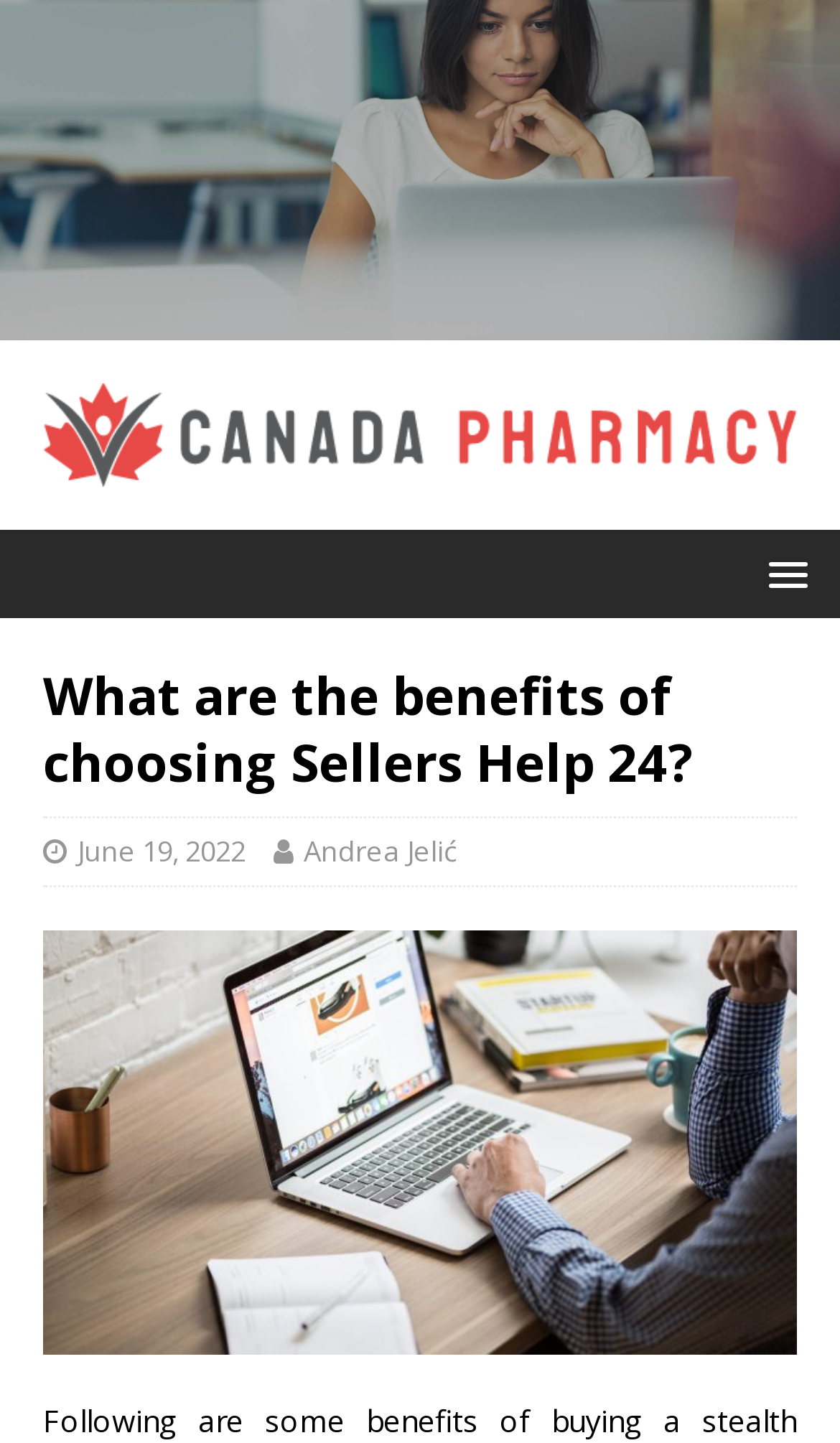Answer the question with a brief word or phrase:
What is the purpose of the menu?

Has popup